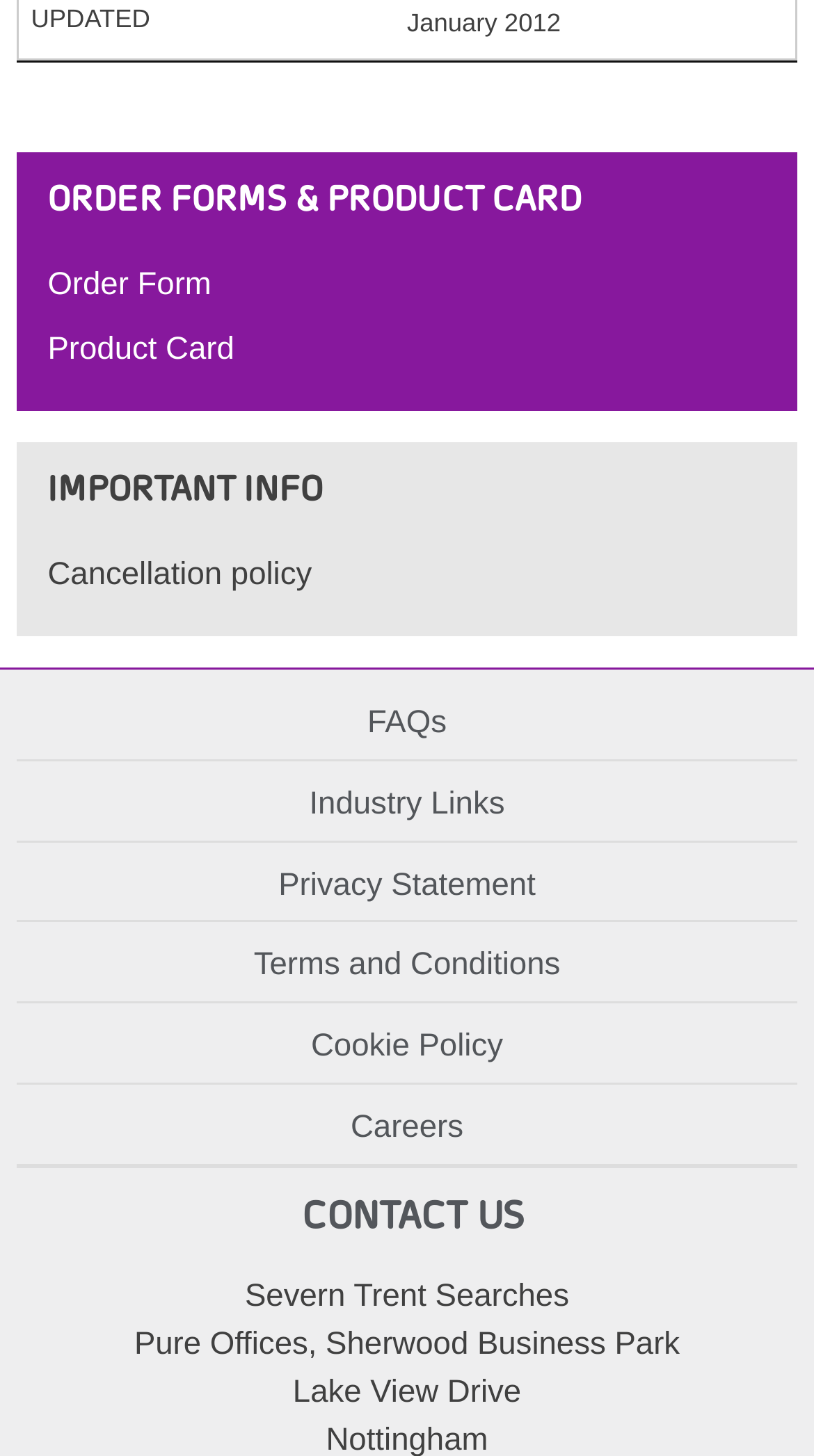Please analyze the image and give a detailed answer to the question:
What is the company name mentioned in the contact section?

The company name mentioned in the contact section is 'Severn Trent Searches', which is a static text element located at the bottom of the webpage, under the 'CONTACT US' heading.